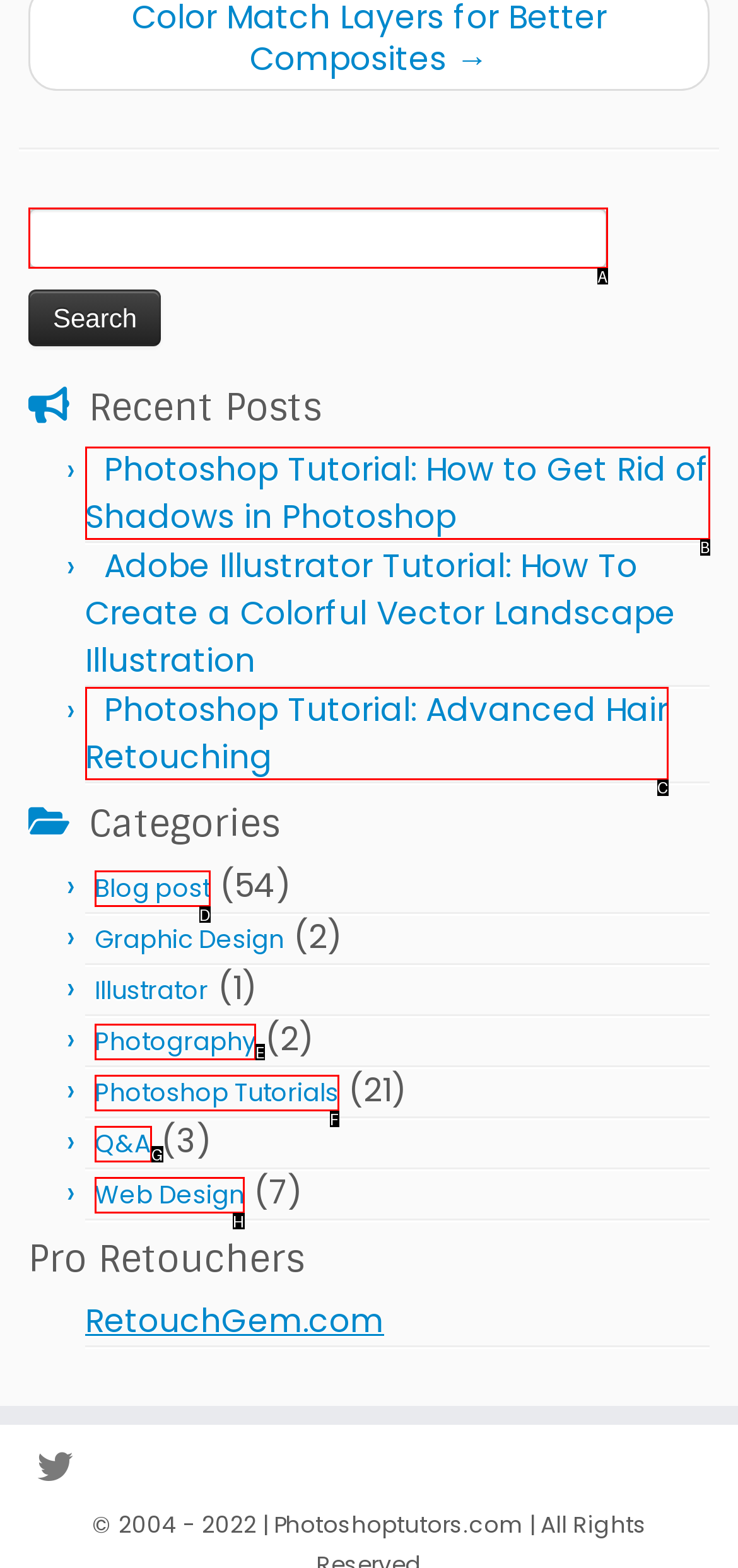Which UI element matches this description: Web Design?
Reply with the letter of the correct option directly.

H